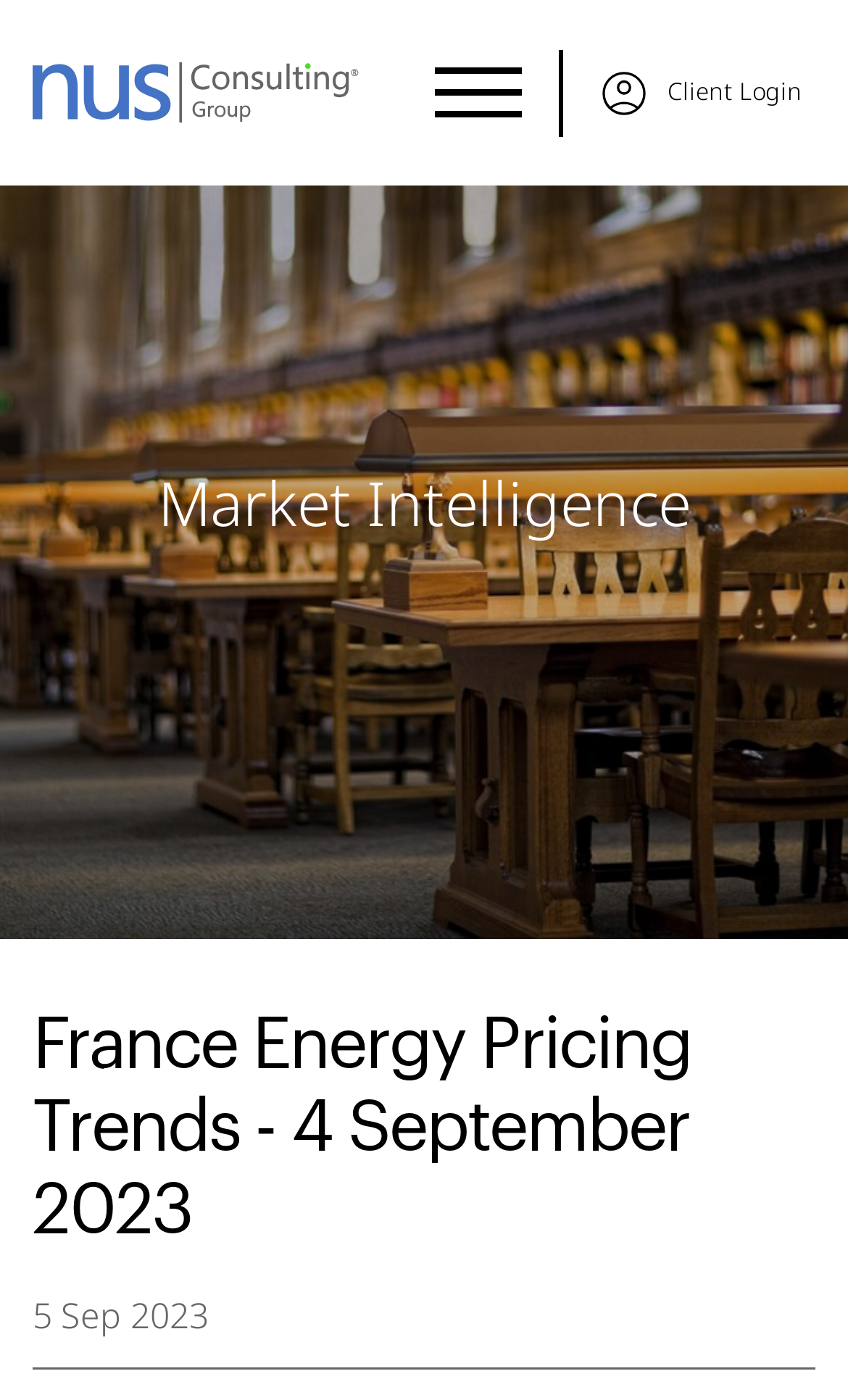What is above the 'Client Login' button?
Please use the image to provide a one-word or short phrase answer.

Menu button